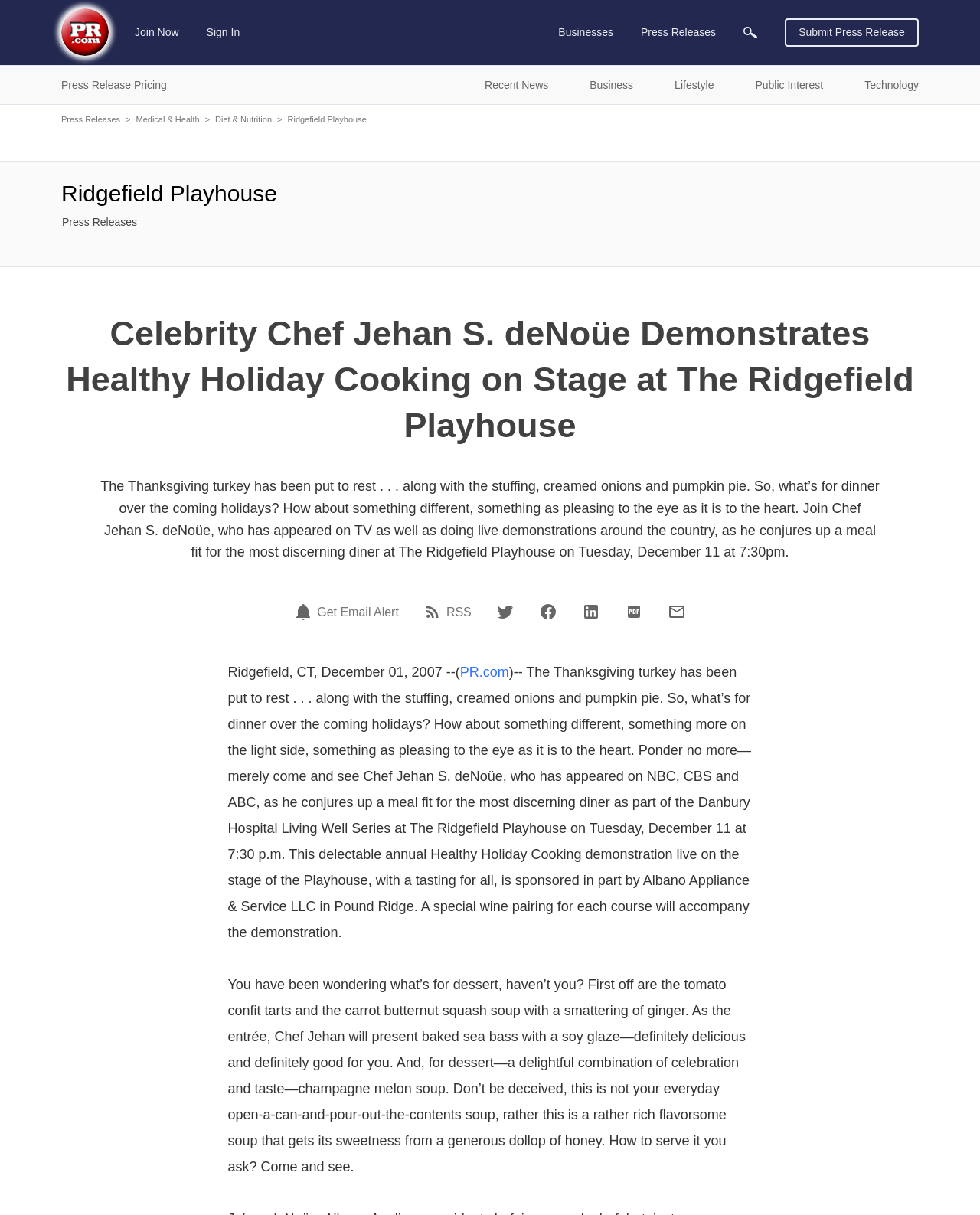Identify the bounding box coordinates of the element that should be clicked to fulfill this task: "Share on Twitter". The coordinates should be provided as four float numbers between 0 and 1, i.e., [left, top, right, bottom].

[0.506, 0.496, 0.525, 0.511]